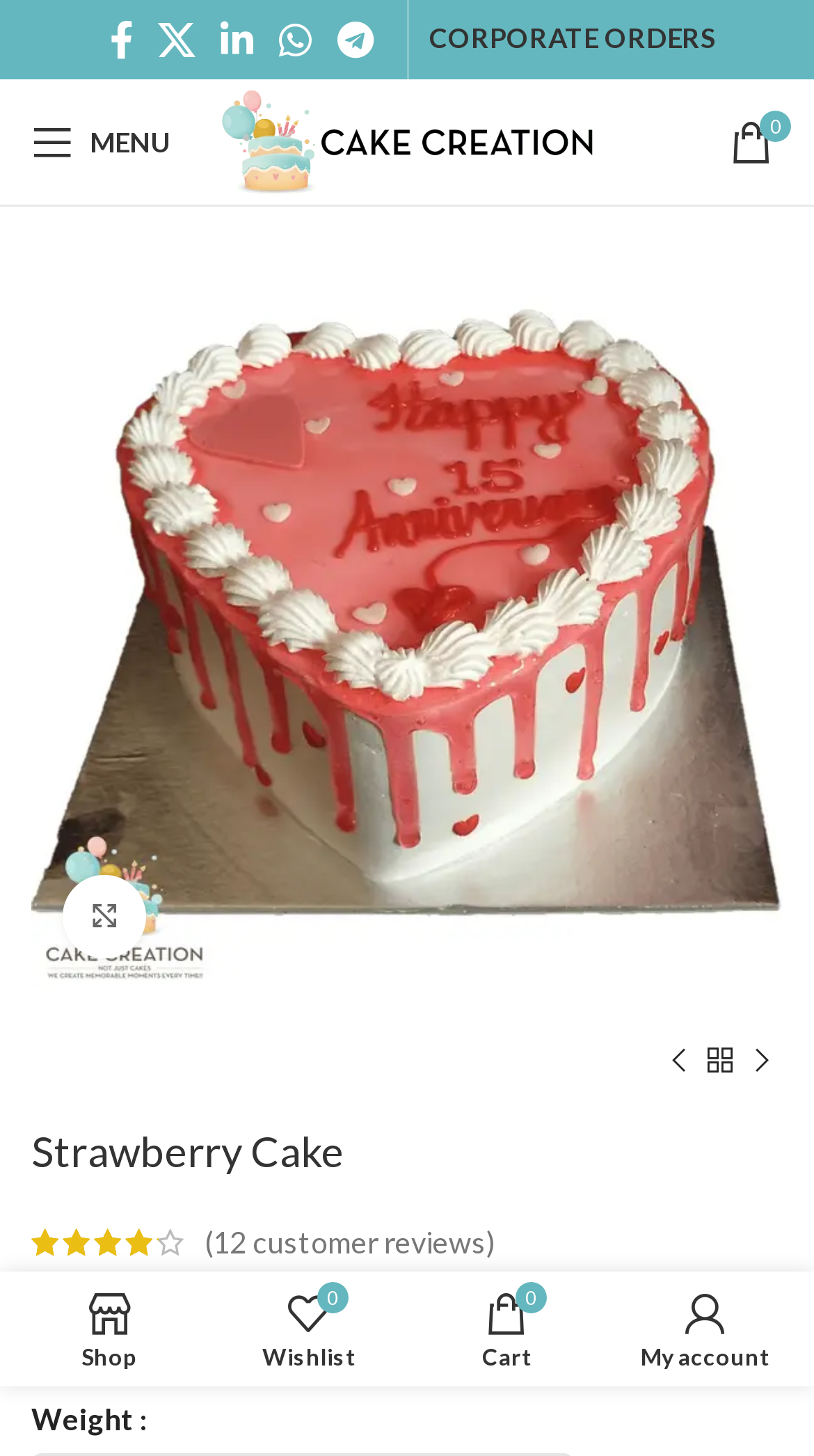Please provide the bounding box coordinates for the element that needs to be clicked to perform the instruction: "Go to my account". The coordinates must consist of four float numbers between 0 and 1, formatted as [left, top, right, bottom].

[0.744, 0.88, 0.987, 0.945]